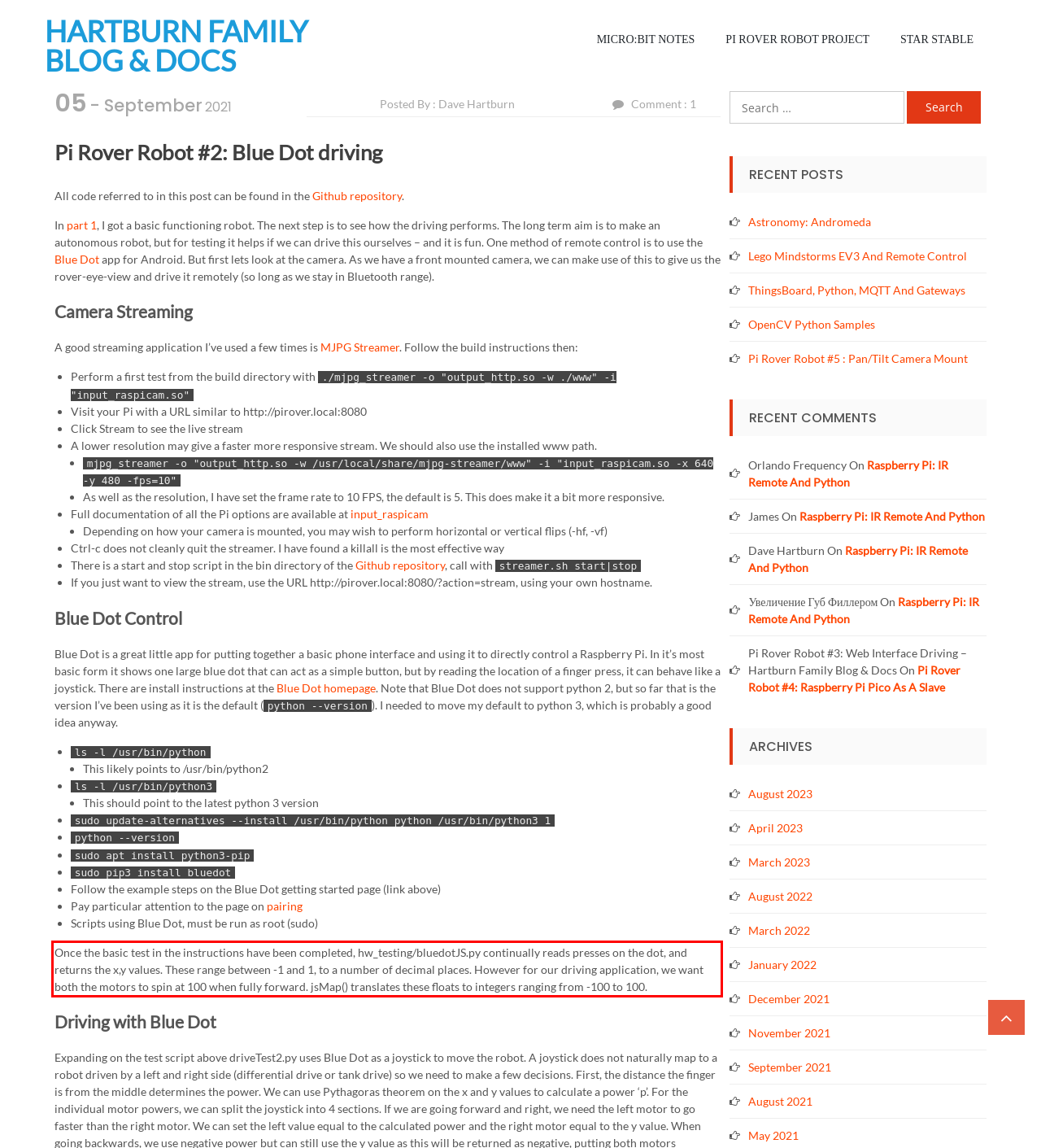Using the provided screenshot, read and generate the text content within the red-bordered area.

Once the basic test in the instructions have been completed, hw_testing/bluedotJS.py continually reads presses on the dot, and returns the x,y values. These range between -1 and 1, to a number of decimal places. However for our driving application, we want both the motors to spin at 100 when fully forward. jsMap() translates these floats to integers ranging from -100 to 100.